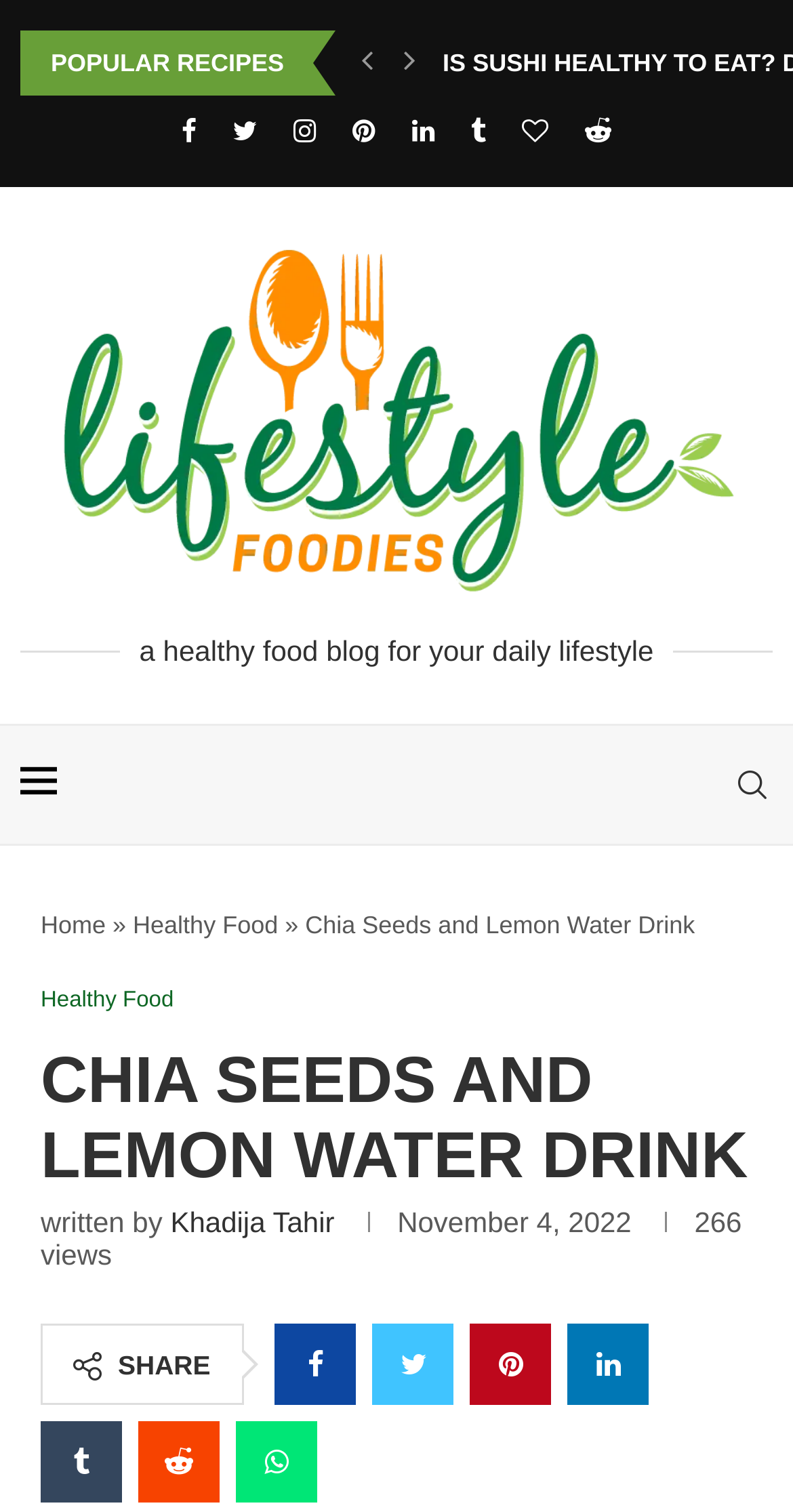Identify the bounding box coordinates of the section that should be clicked to achieve the task described: "Search for recipes".

[0.923, 0.48, 0.974, 0.558]